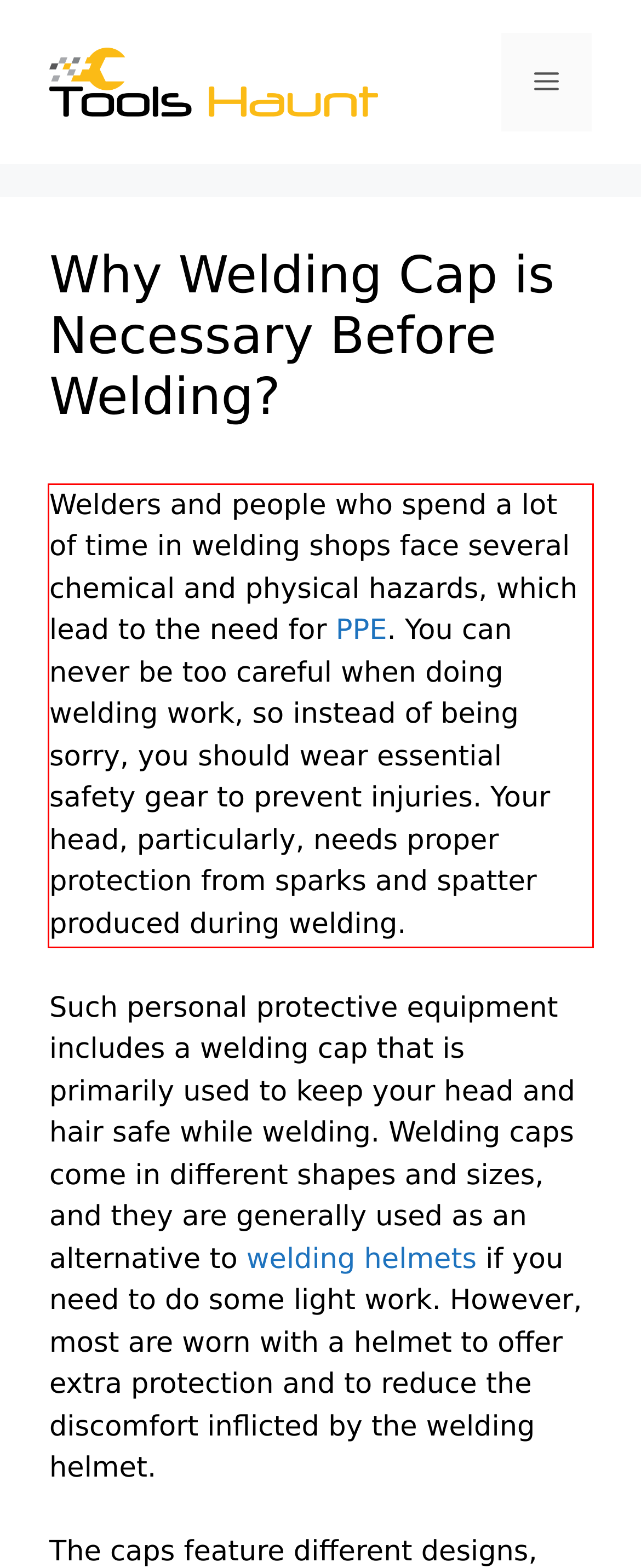Using the provided screenshot, read and generate the text content within the red-bordered area.

Welders and people who spend a lot of time in welding shops face several chemical and physical hazards, which lead to the need for PPE. You can never be too careful when doing welding work, so instead of being sorry, you should wear essential safety gear to prevent injuries. Your head, particularly, needs proper protection from sparks and spatter produced during welding.